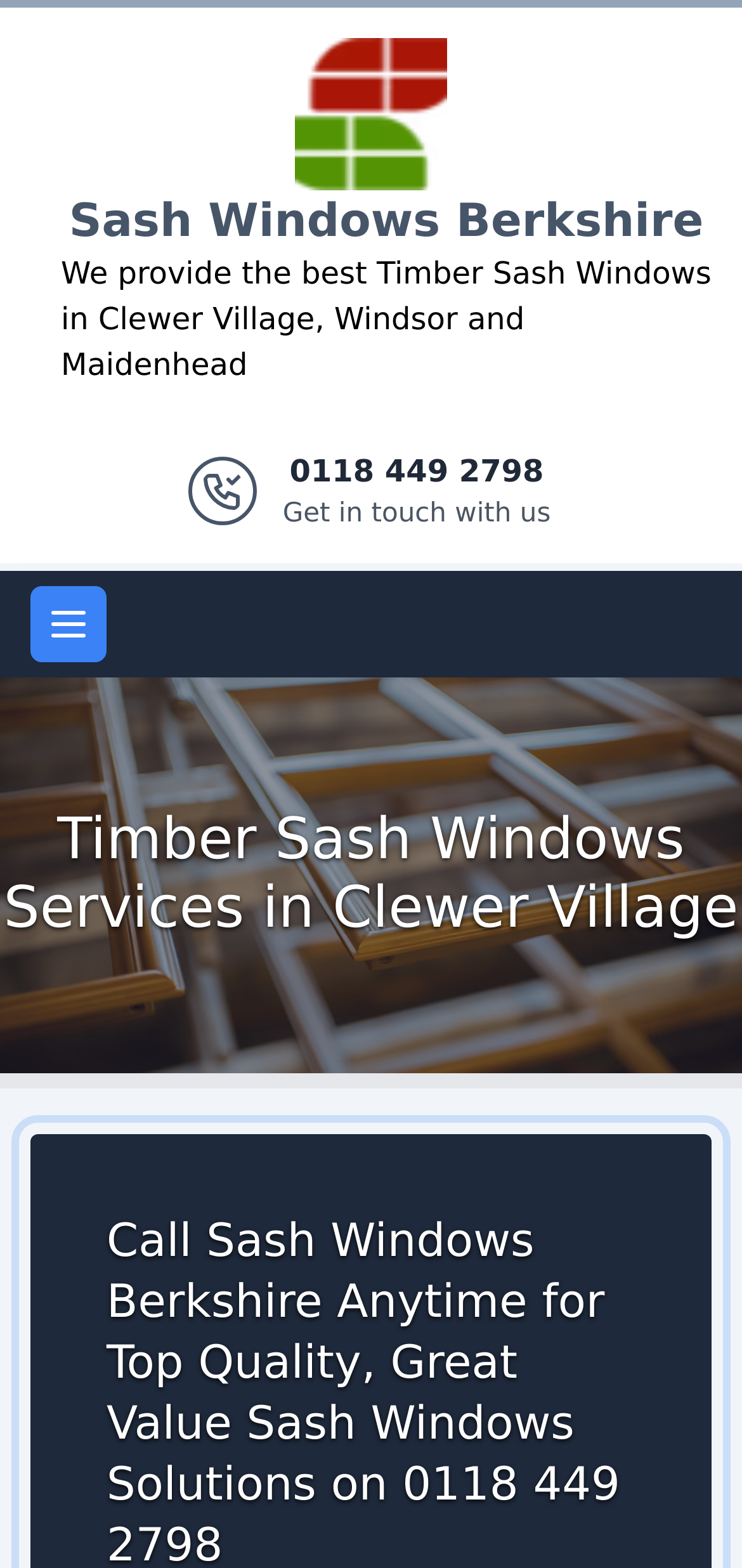What type of windows does the company provide?
Provide a detailed answer to the question, using the image to inform your response.

I inferred this by looking at the static text 'We provide the best Timber Sash Windows in Clewer Village, Windsor and Maidenhead' which is located in the site header.